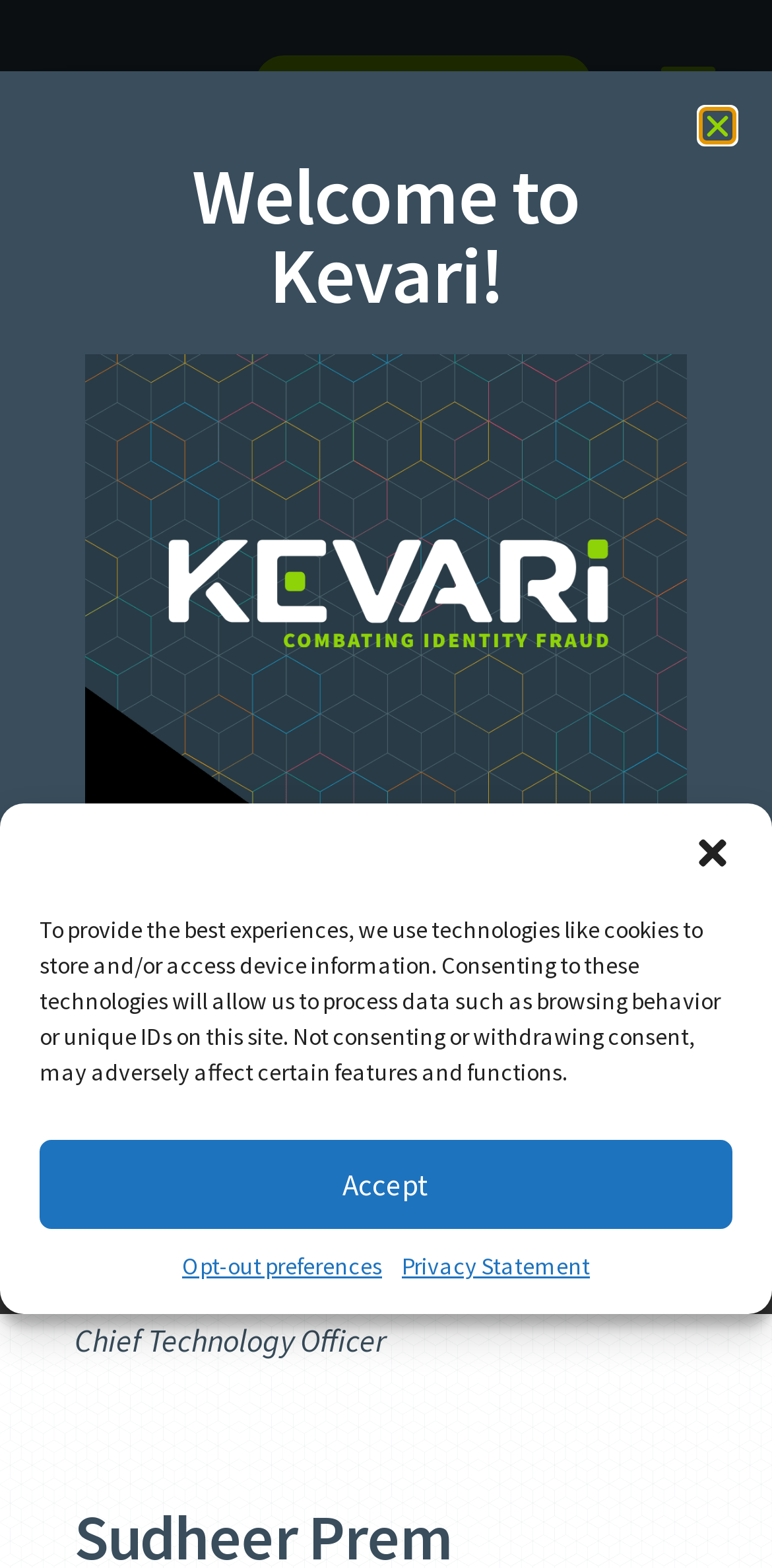What is the purpose of the 'SCHEDULE A DEMO' link?
Utilize the information in the image to give a detailed answer to the question.

I found the answer by looking at the text of the link, which is 'SCHEDULE A DEMO'. This suggests that the purpose of the link is to allow users to schedule a demo.